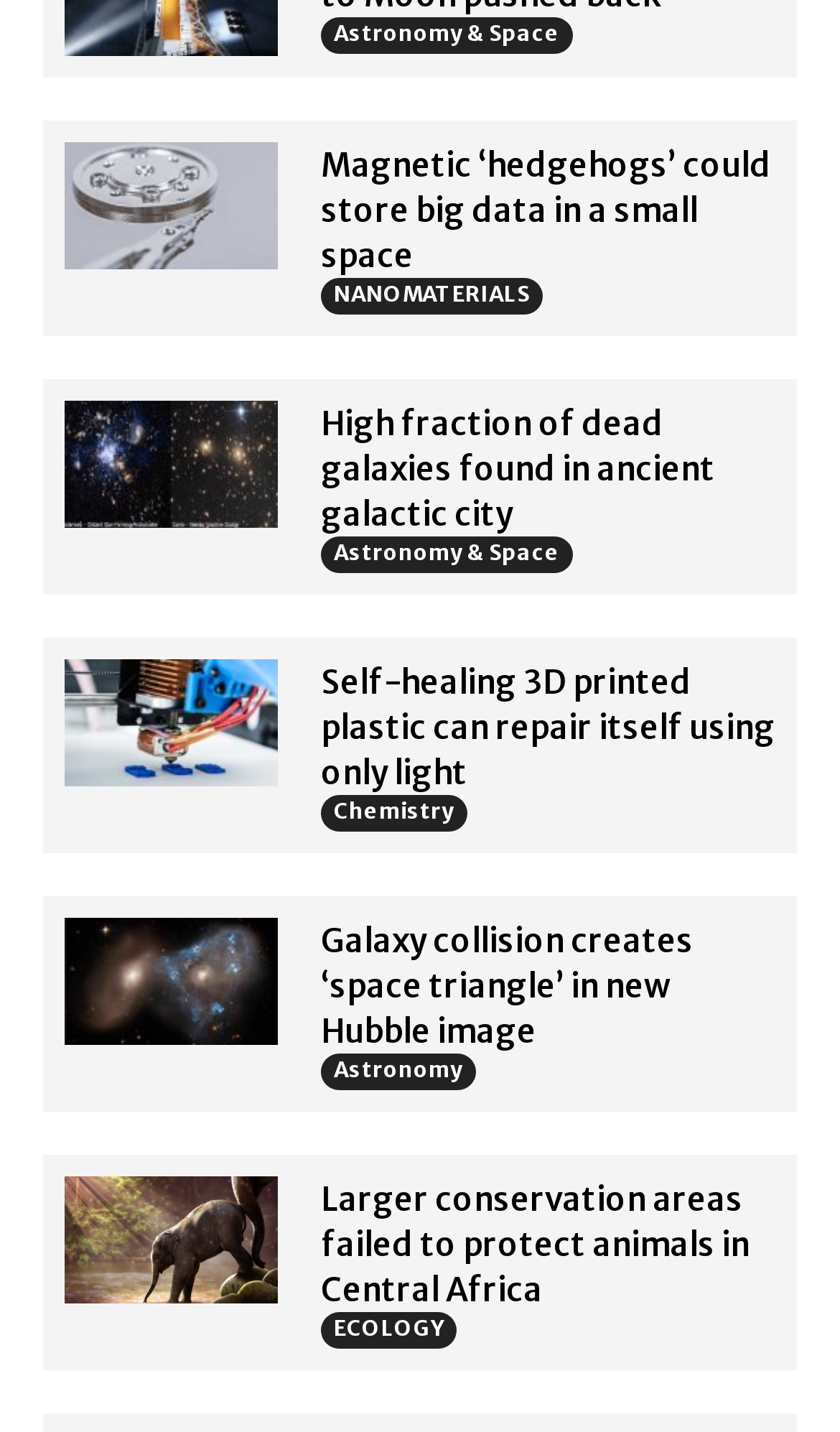Pinpoint the bounding box coordinates of the element you need to click to execute the following instruction: "Learn about 'Galaxy collision creates ‘space triangle’ in new Hubble image'". The bounding box should be represented by four float numbers between 0 and 1, in the format [left, top, right, bottom].

[0.382, 0.64, 0.923, 0.735]